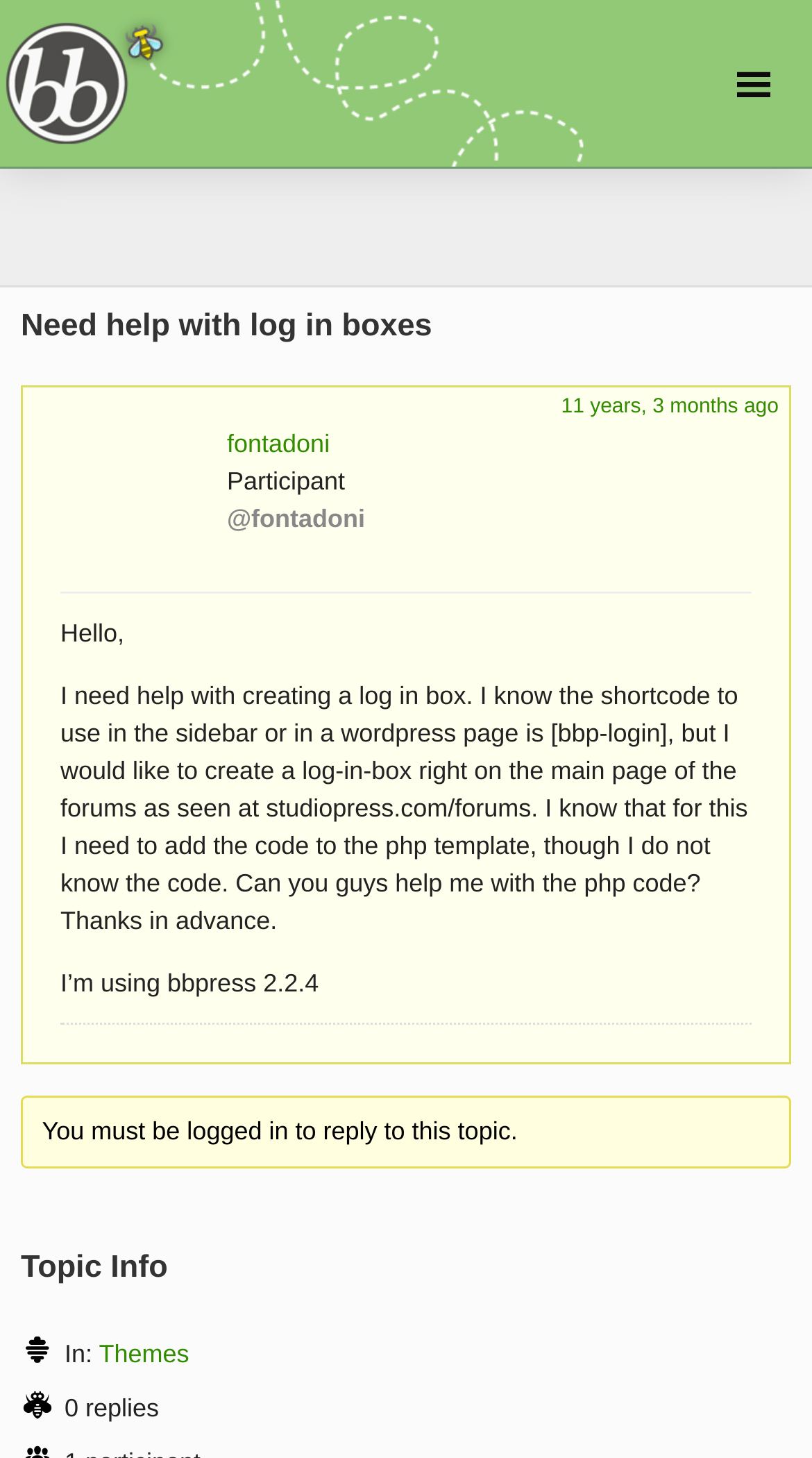Predict the bounding box coordinates of the UI element that matches this description: "Themes". The coordinates should be in the format [left, top, right, bottom] with each value between 0 and 1.

[0.122, 0.918, 0.233, 0.938]